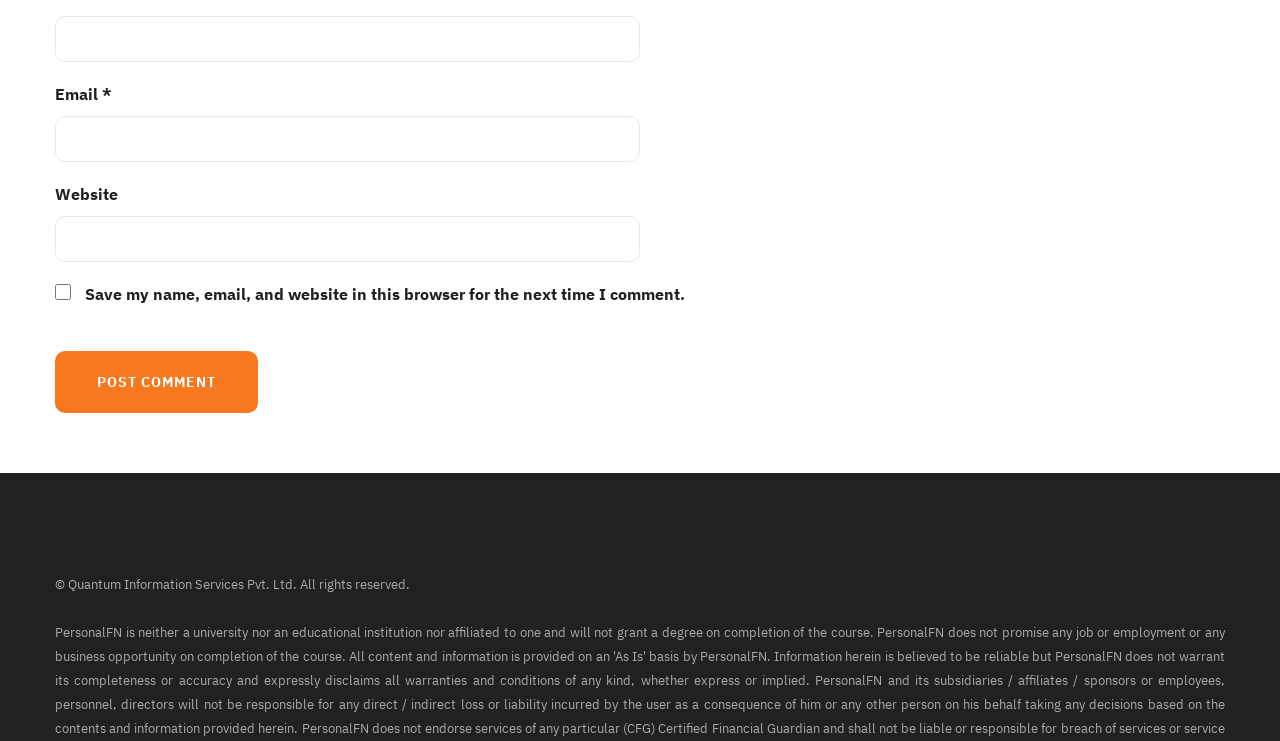Provide a short, one-word or phrase answer to the question below:
What is the first required field?

Name